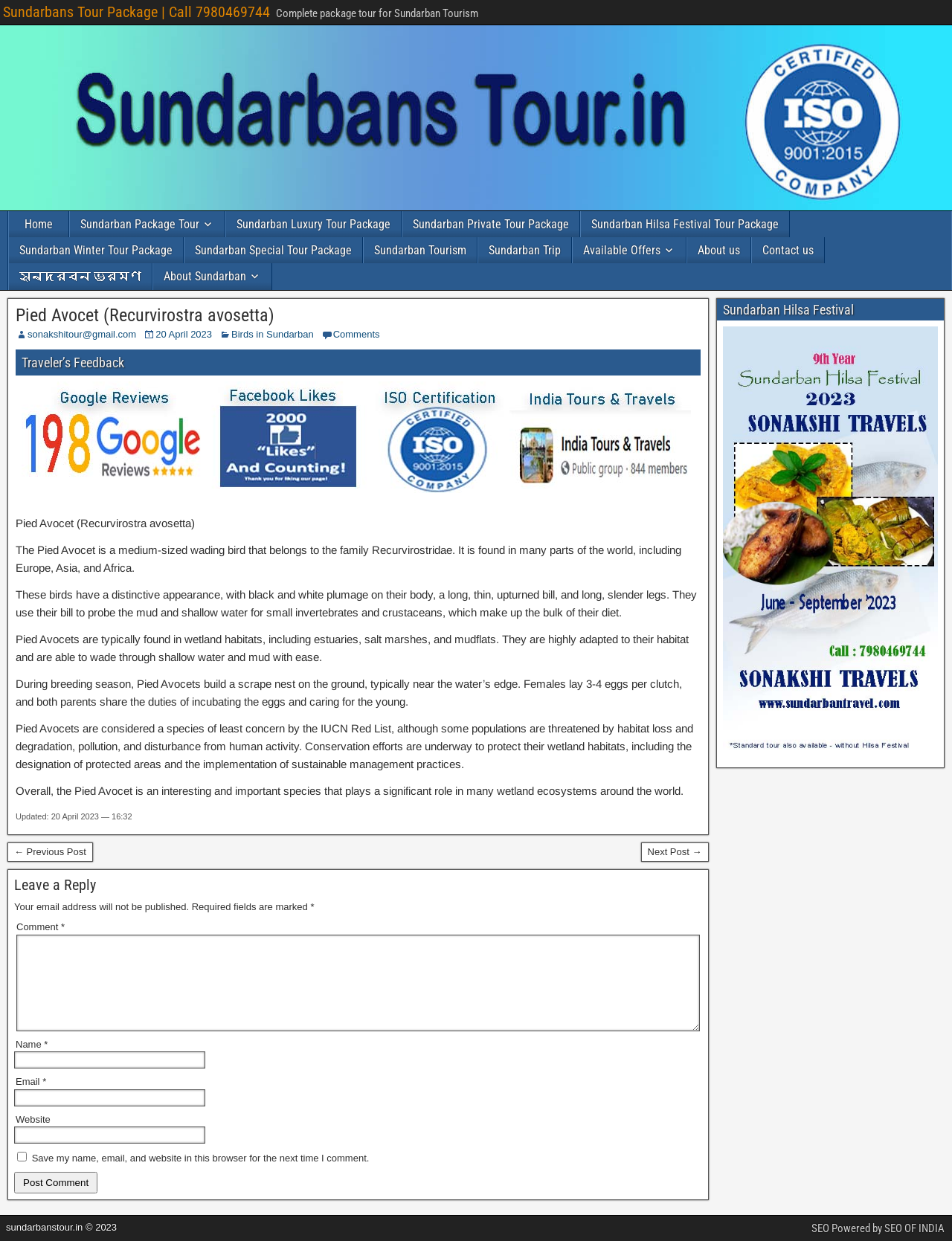Utilize the information from the image to answer the question in detail:
Where can Pied Avocets typically be found?

The webpage mentions that Pied Avocets are typically found in wetland habitats, including estuaries, salt marshes, and mudflats. This suggests that they are adapted to living in areas with shallow water and muddy or sandy substrates.